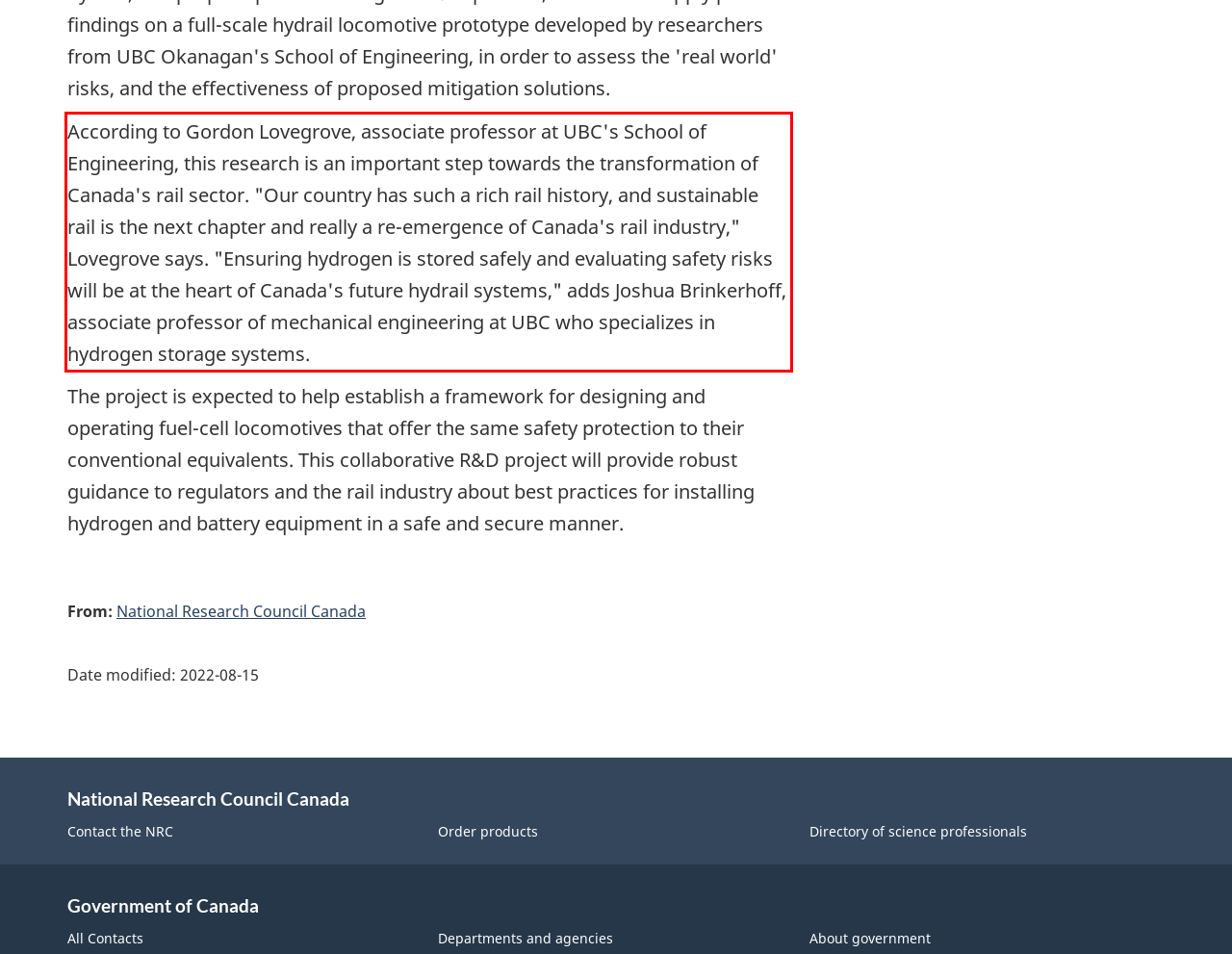Given a screenshot of a webpage containing a red bounding box, perform OCR on the text within this red bounding box and provide the text content.

According to Gordon Lovegrove, associate professor at UBC's School of Engineering, this research is an important step towards the transformation of Canada's rail sector. "Our country has such a rich rail history, and sustainable rail is the next chapter and really a re-emergence of Canada's rail industry," Lovegrove says. "Ensuring hydrogen is stored safely and evaluating safety risks will be at the heart of Canada's future hydrail systems," adds Joshua Brinkerhoff, associate professor of mechanical engineering at UBC who specializes in hydrogen storage systems.